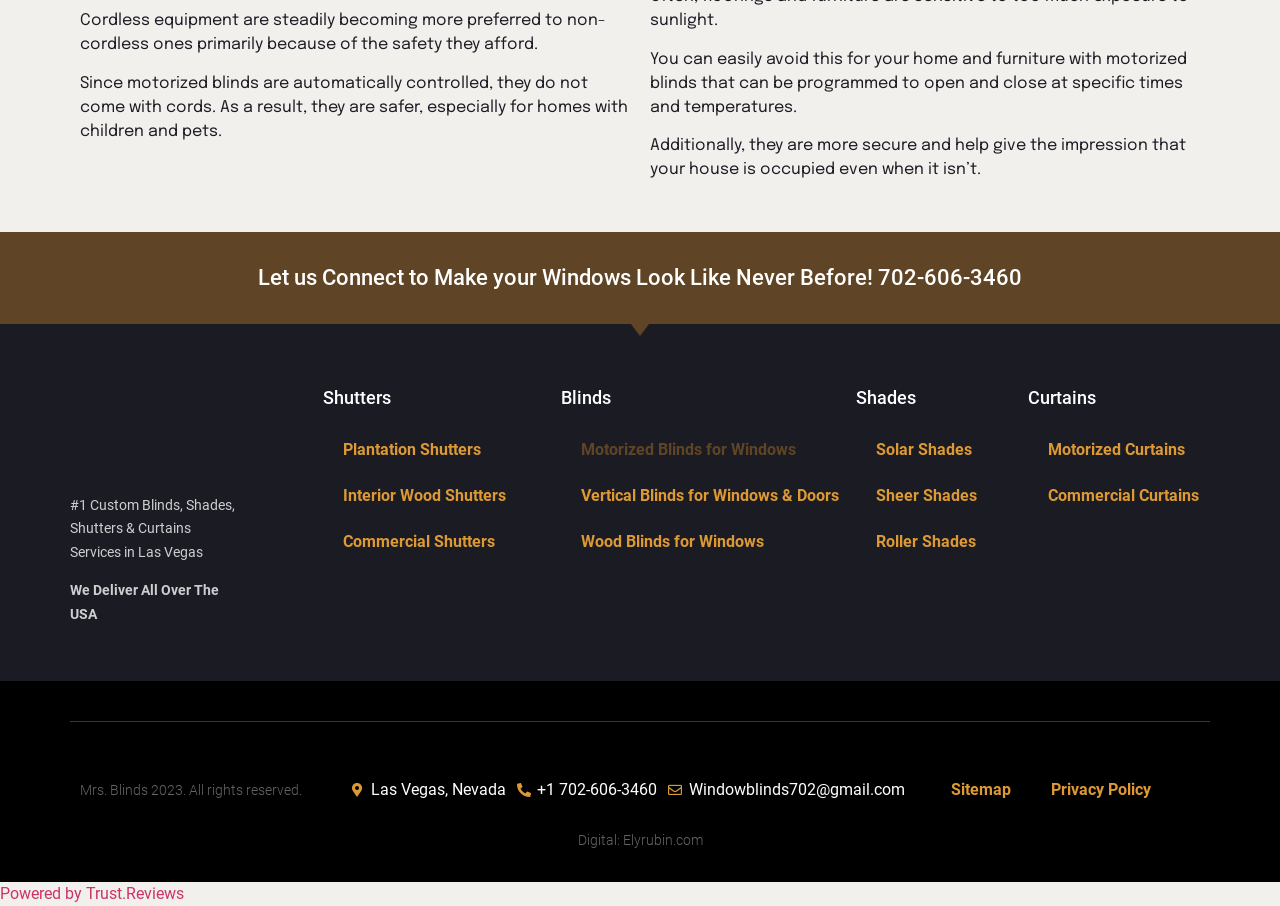Locate the UI element that matches the description Sitemap in the webpage screenshot. Return the bounding box coordinates in the format (top-left x, top-left y, bottom-right x, bottom-right y), with values ranging from 0 to 1.

[0.727, 0.846, 0.806, 0.897]